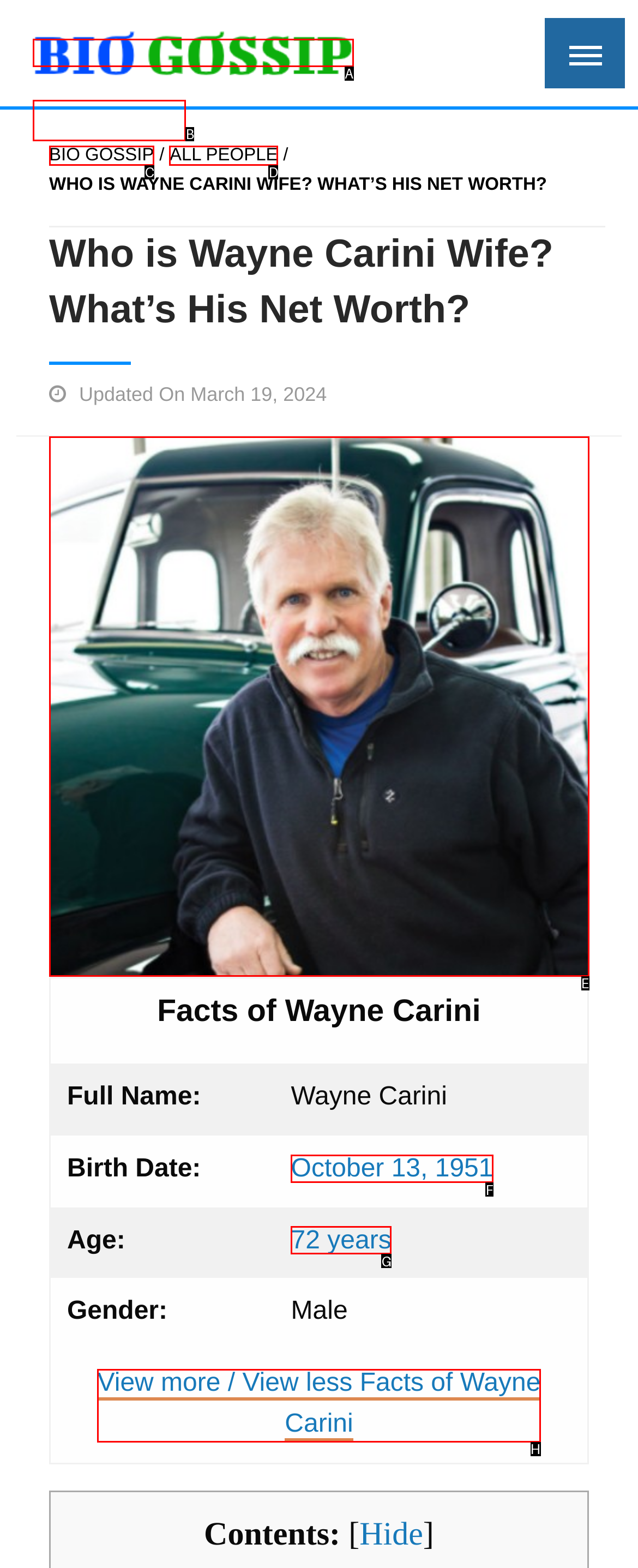What letter corresponds to the UI element described here: October 13, 1951
Reply with the letter from the options provided.

F